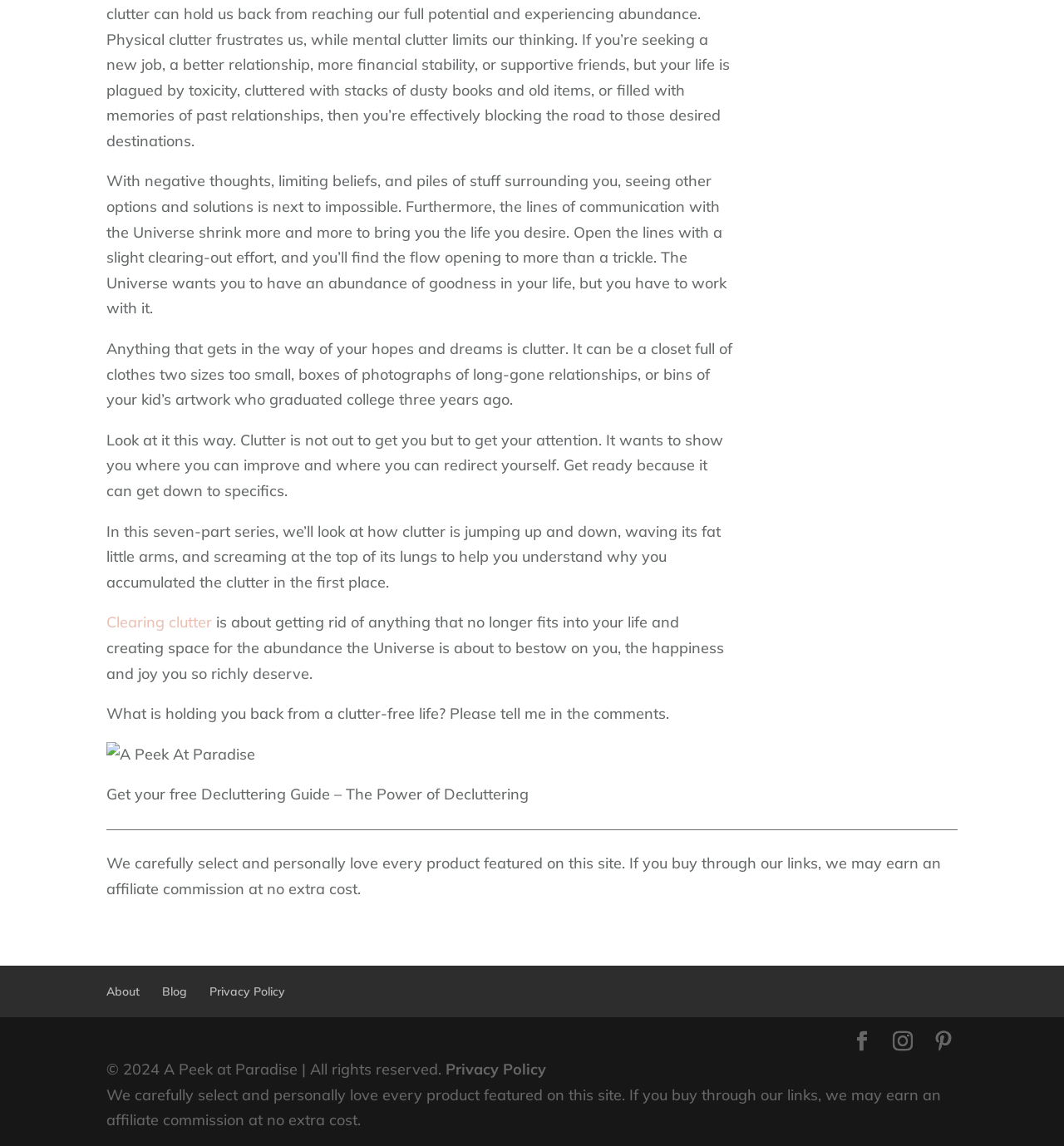What is the name of the website?
Using the image, provide a detailed and thorough answer to the question.

The name of the website is mentioned in the footer section of the webpage, along with the copyright information, as 'A Peek at Paradise | All rights reserved'.